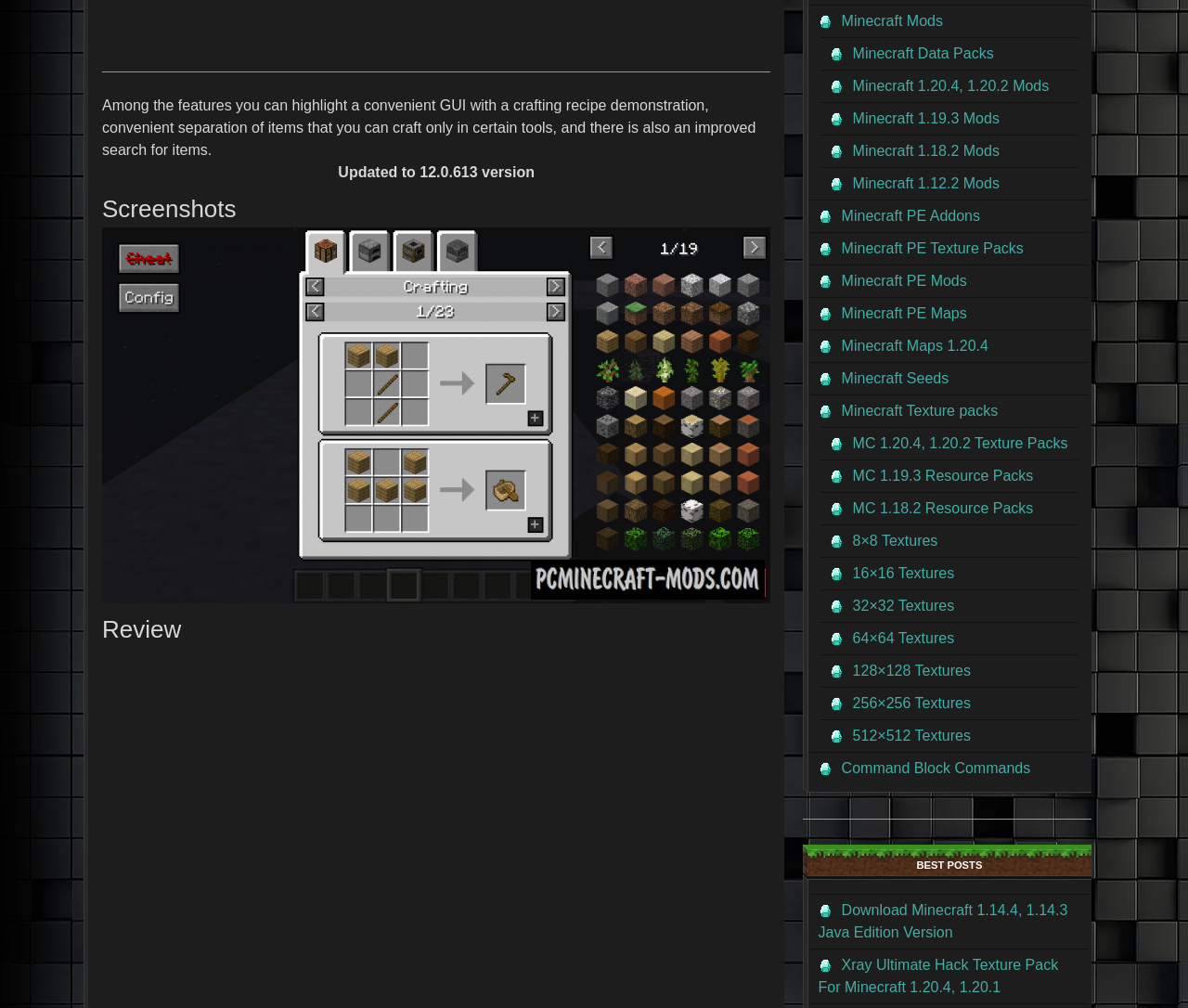From the details in the image, provide a thorough response to the question: What is the version of Minecraft mentioned in the text?

The version of Minecraft mentioned in the text is 'Updated to 12.0.613 version', which can be found in the StaticText element.